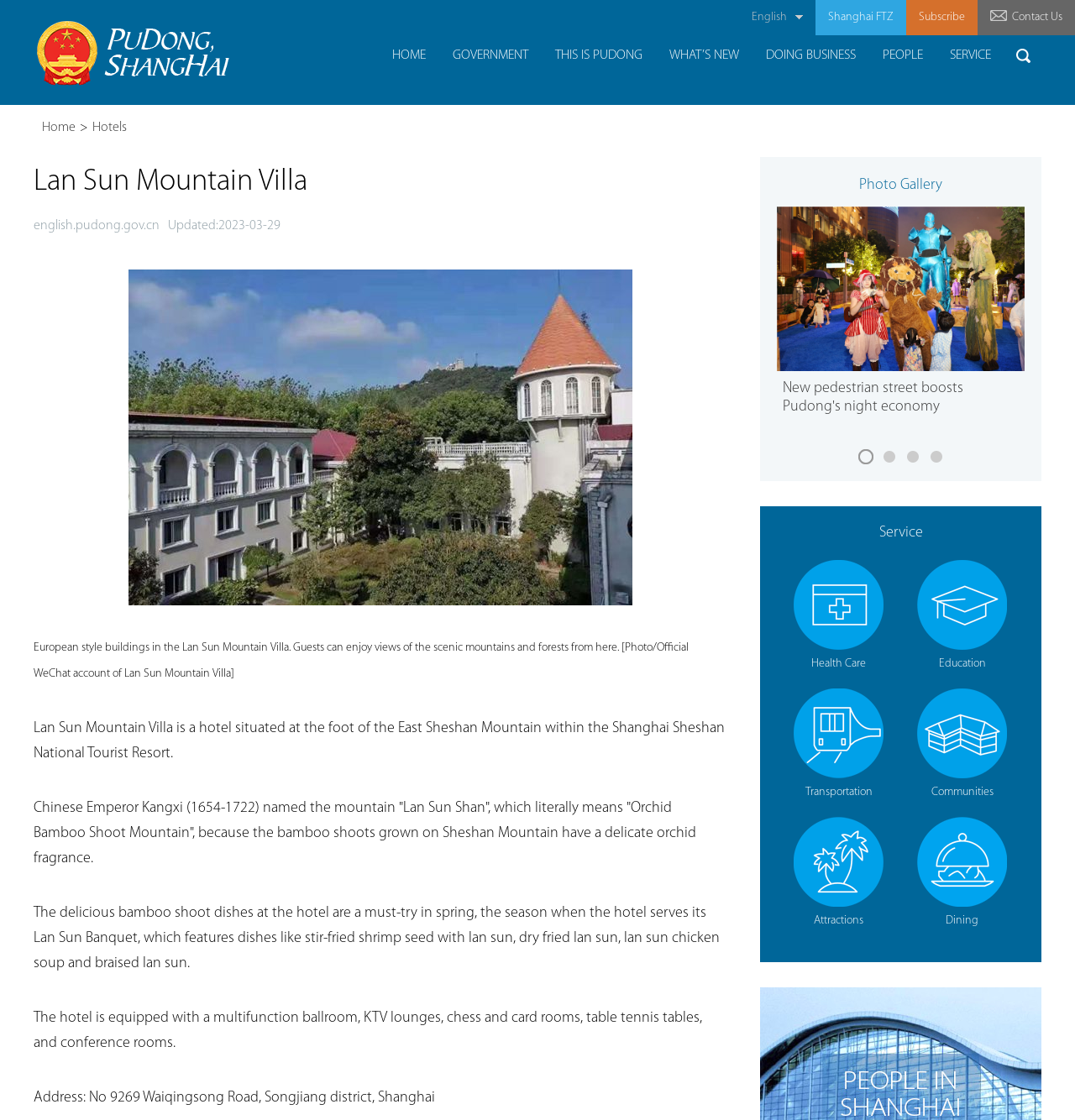Please determine the bounding box coordinates for the element that should be clicked to follow these instructions: "Go to Home".

[0.352, 0.033, 0.409, 0.066]